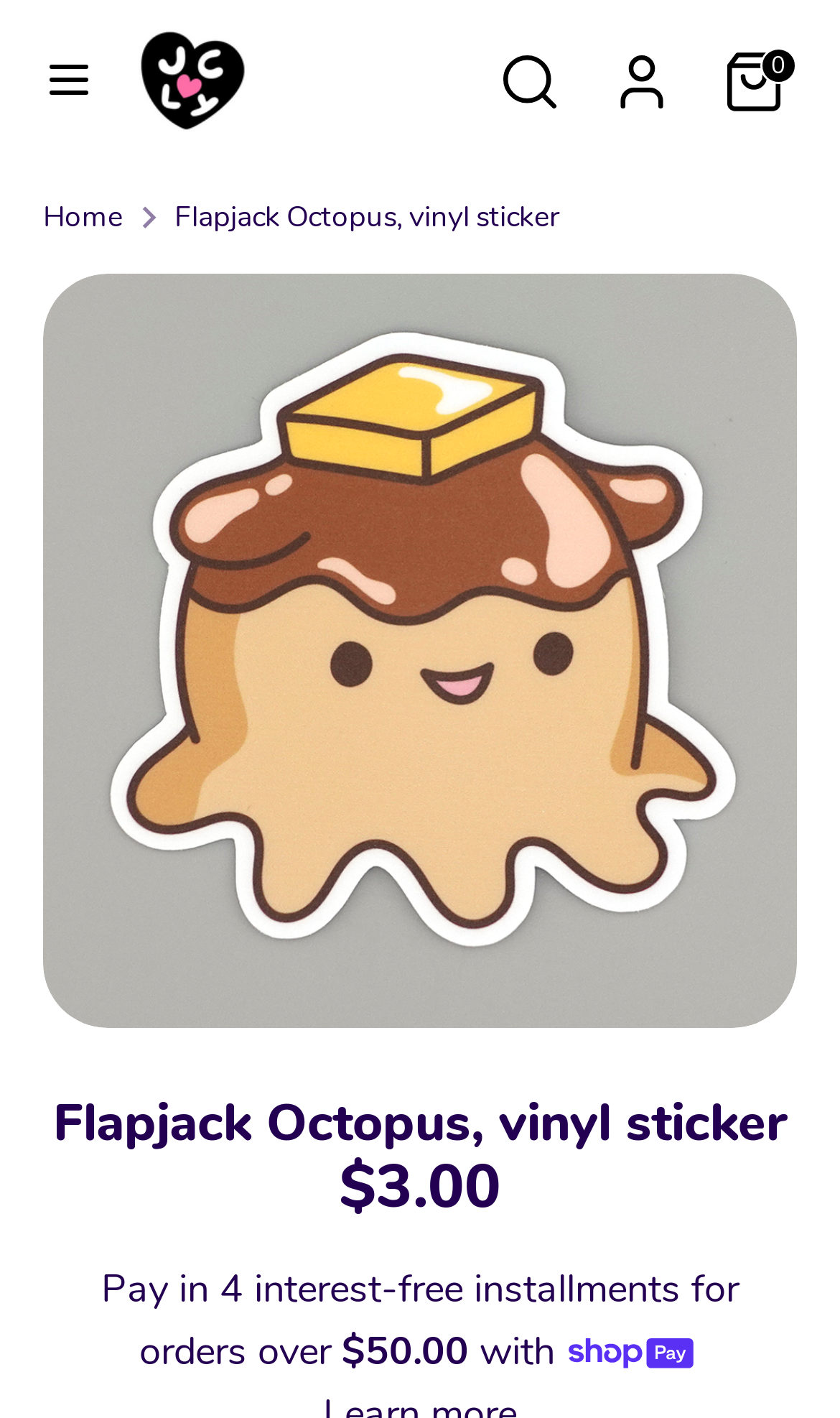What is the name of the payment method shown?
Look at the image and answer with only one word or phrase.

Shop Pay